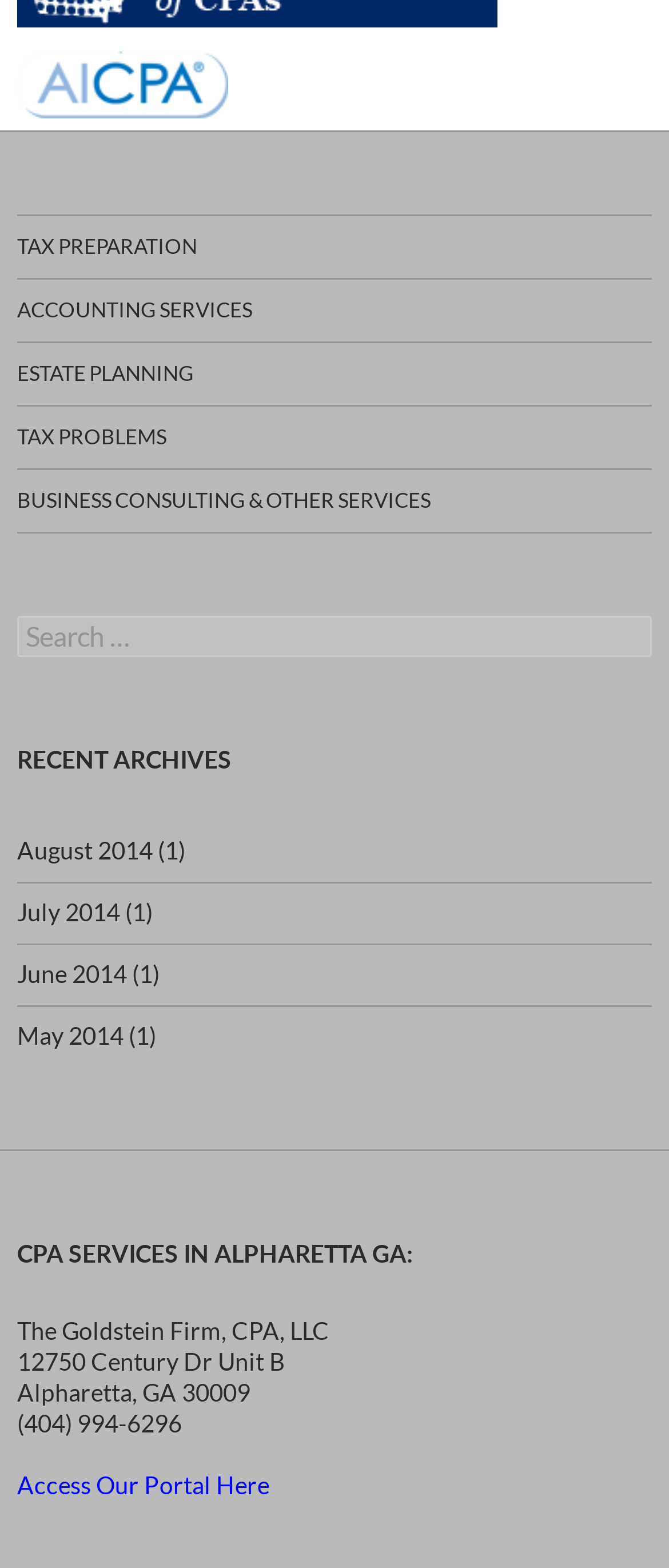With reference to the image, please provide a detailed answer to the following question: What is the phone number of The Goldstein Firm?

The phone number of The Goldstein Firm can be found in the middle section of the webpage, which states '(404) 994-6296'.